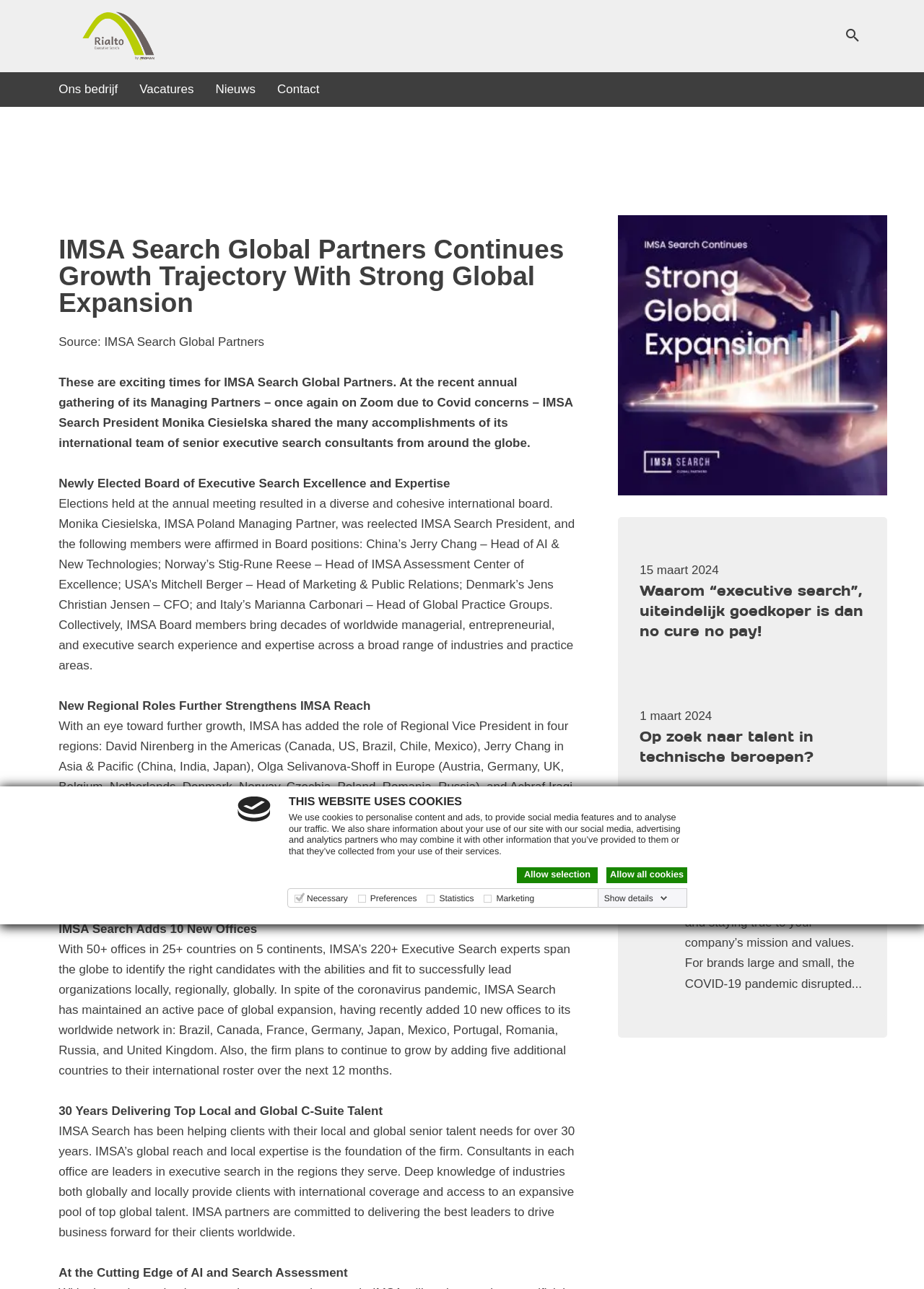What is the number of countries where IMSA Search has offices?
Use the image to answer the question with a single word or phrase.

25+